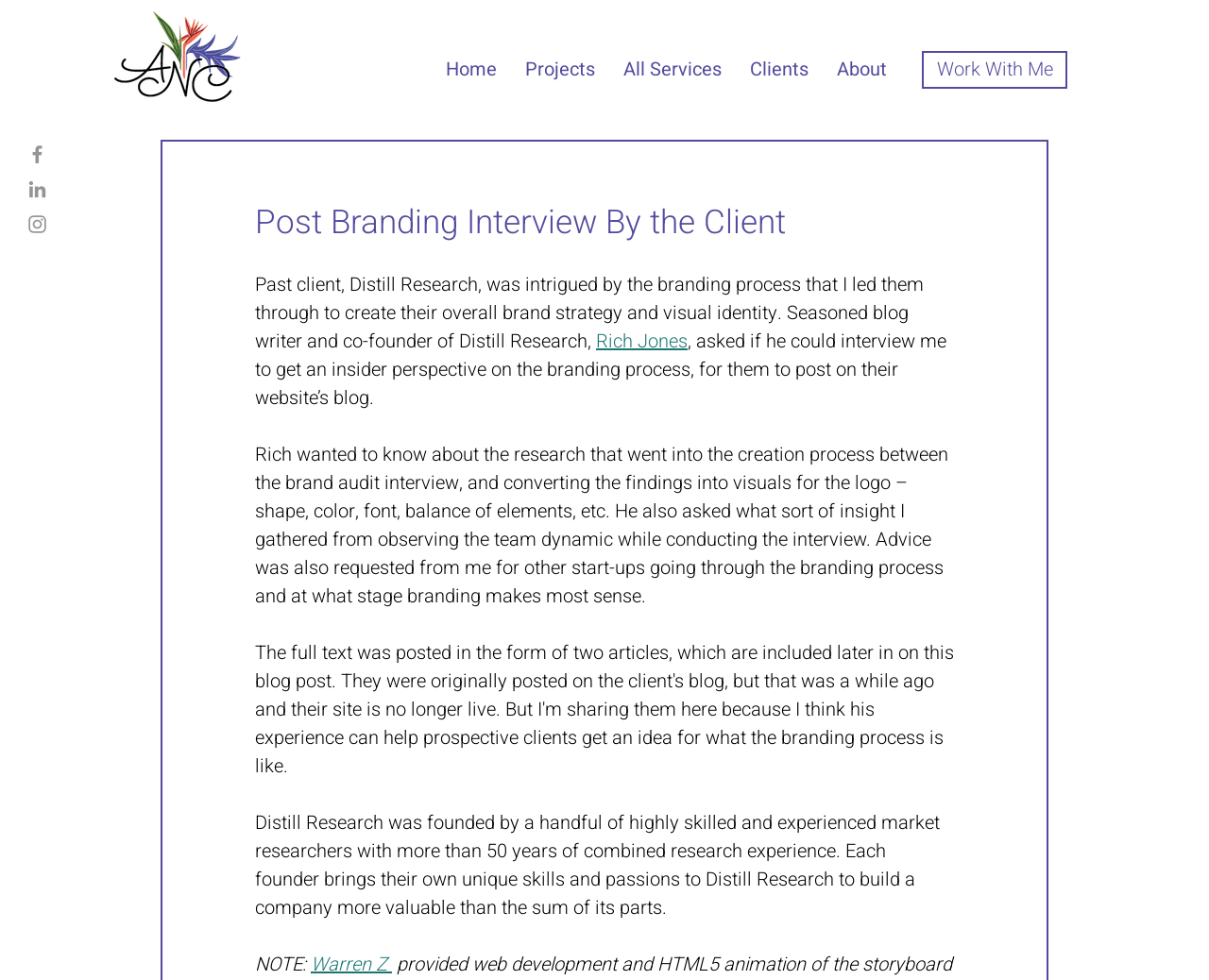Determine which piece of text is the heading of the webpage and provide it.

Post Branding Interview By the Client